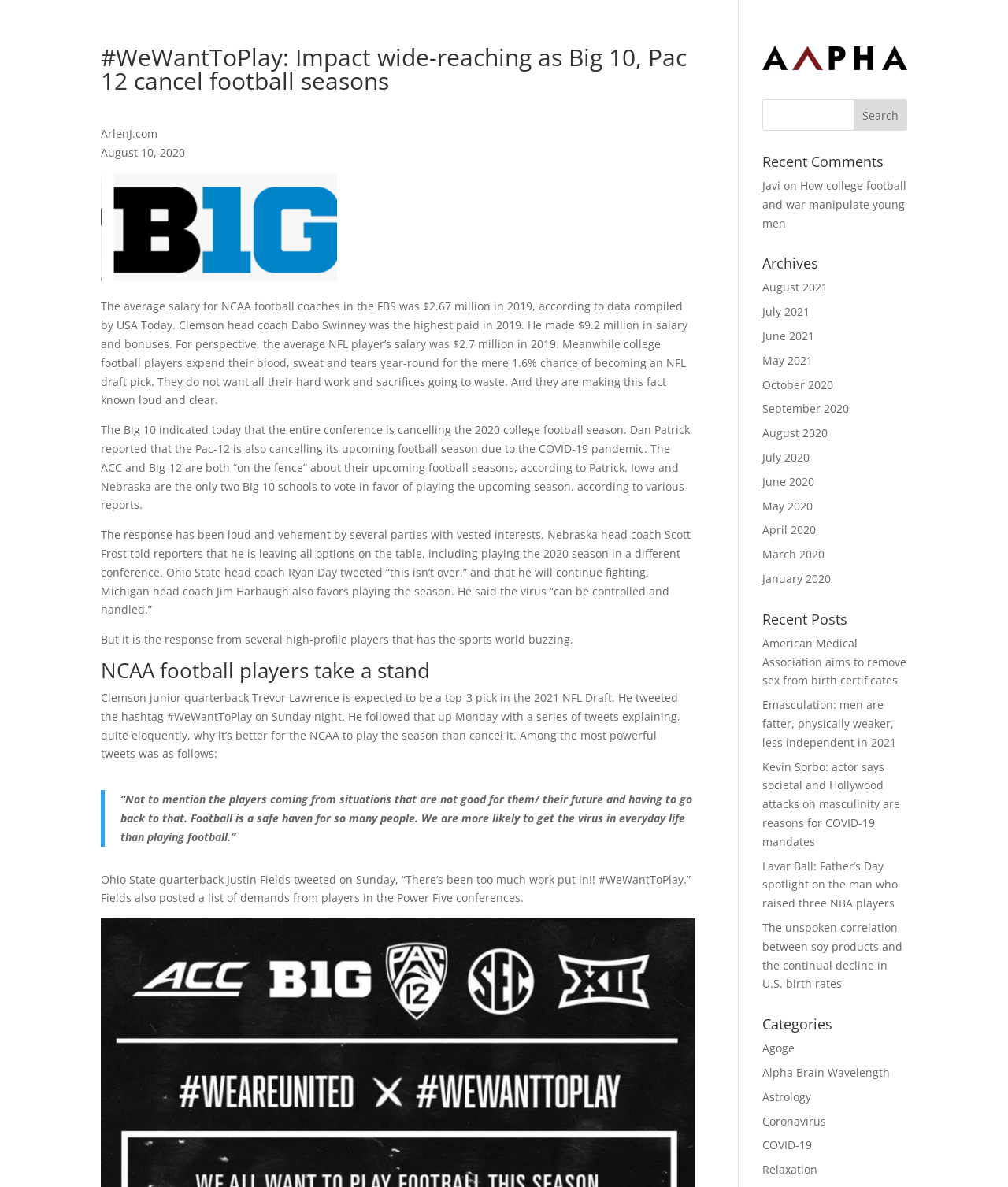Bounding box coordinates should be in the format (top-left x, top-left y, bottom-right x, bottom-right y) and all values should be floating point numbers between 0 and 1. Determine the bounding box coordinate for the UI element described as: Coronavirus

[0.756, 0.938, 0.82, 0.951]